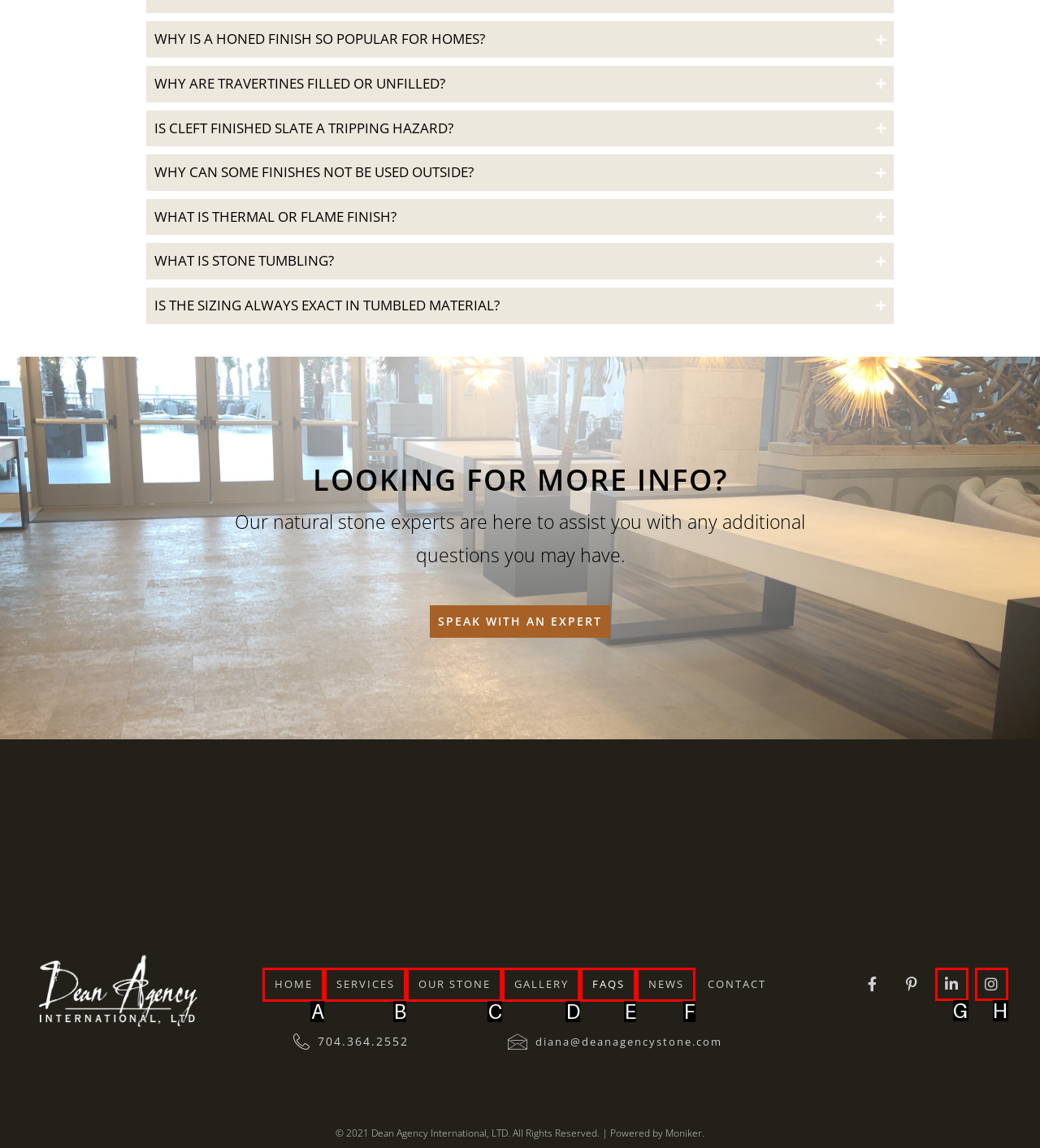Given the element description: Gallery
Pick the letter of the correct option from the list.

D